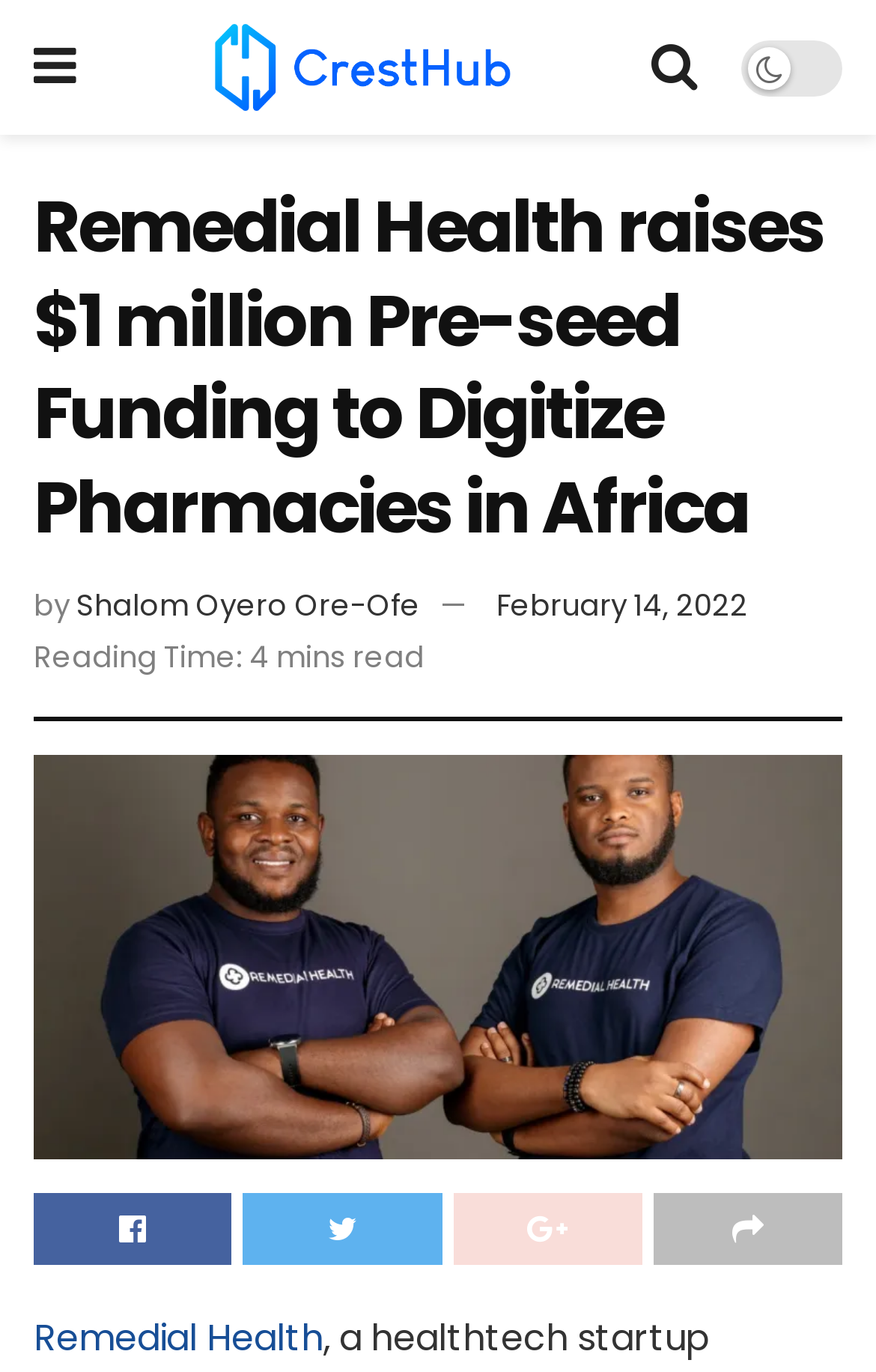Extract the main title from the webpage and generate its text.

Remedial Health raises $1 million Pre-seed Funding to Digitize Pharmacies in Africa